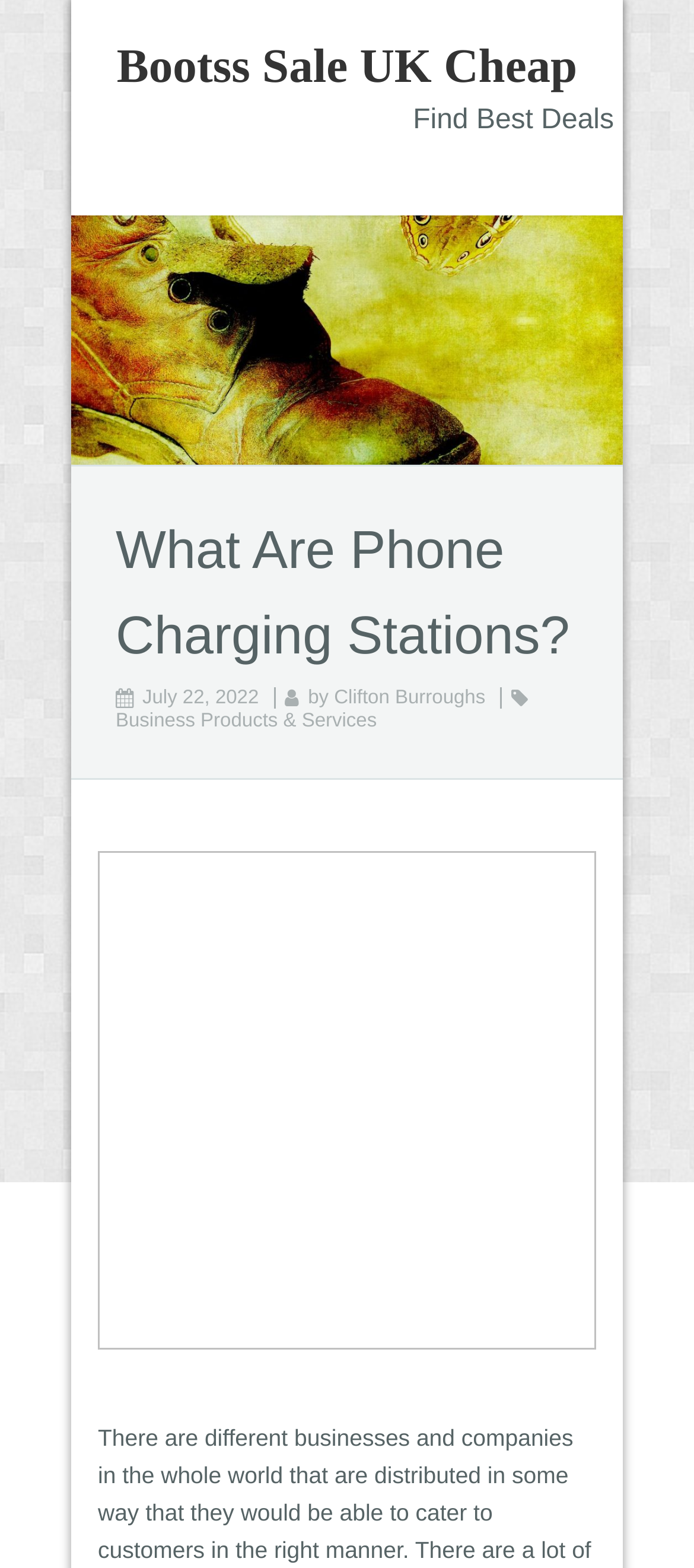Generate a comprehensive description of the webpage content.

The webpage is about phone charging stations, with the main title "What Are Phone Charging Stations?" situated at the top center of the page. Below the title, there is a link to the author's name, "Clifton Burroughs", accompanied by the date "July 22, 2022" and the category "Business Products & Services". 

On the top right corner, there is a link to "Bootss Sale UK Cheap" which is also a heading, indicating that it might be the website's name or a significant section. Next to it, there is a static text "Find Best Deals". 

The webpage features a prominent image that takes up most of the bottom half of the page, stretching from the left to the right side. The image is not described, but it likely relates to phone charging stations.